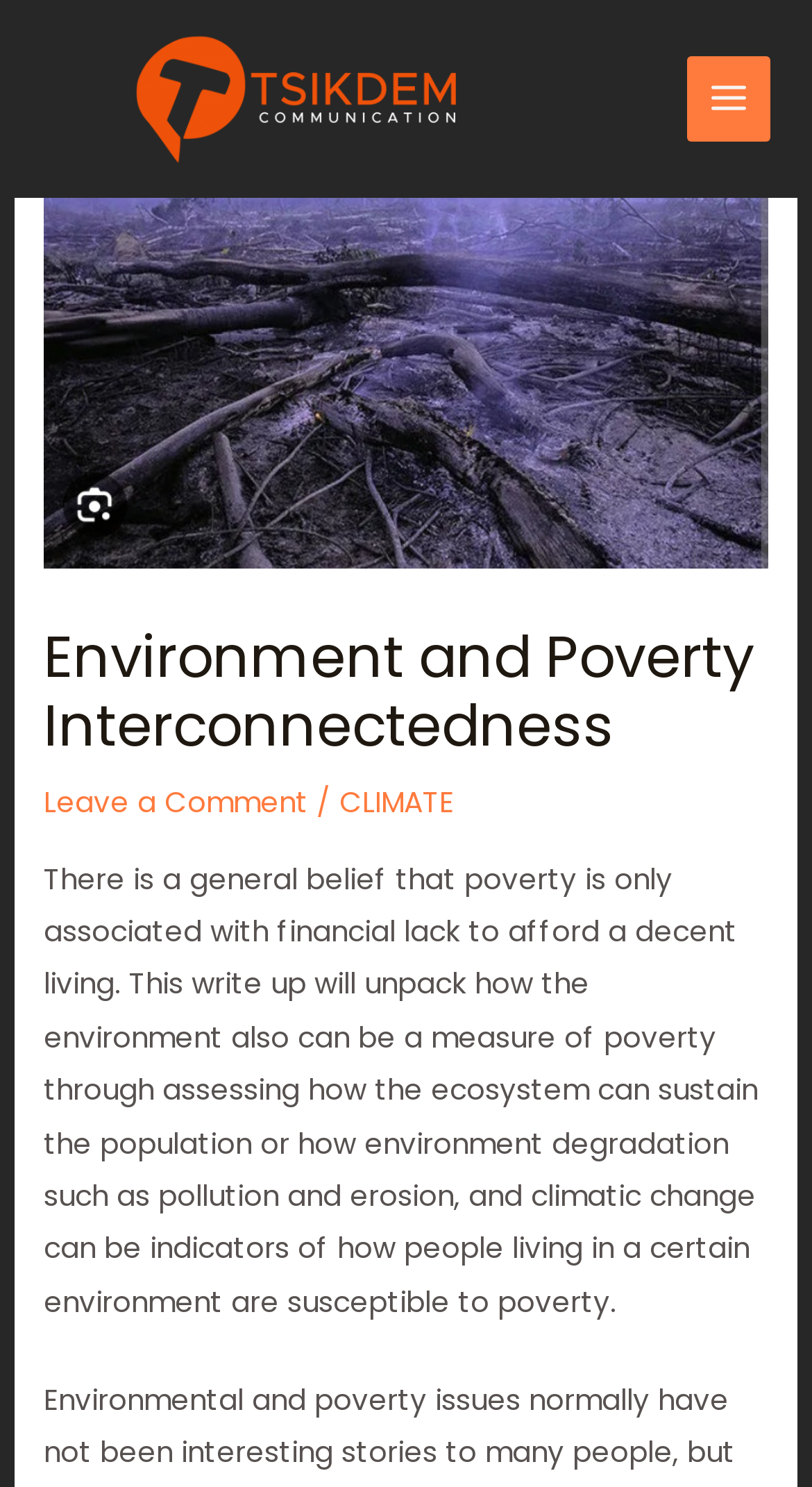Identify and provide the title of the webpage.

Environment and Poverty Interconnectedness